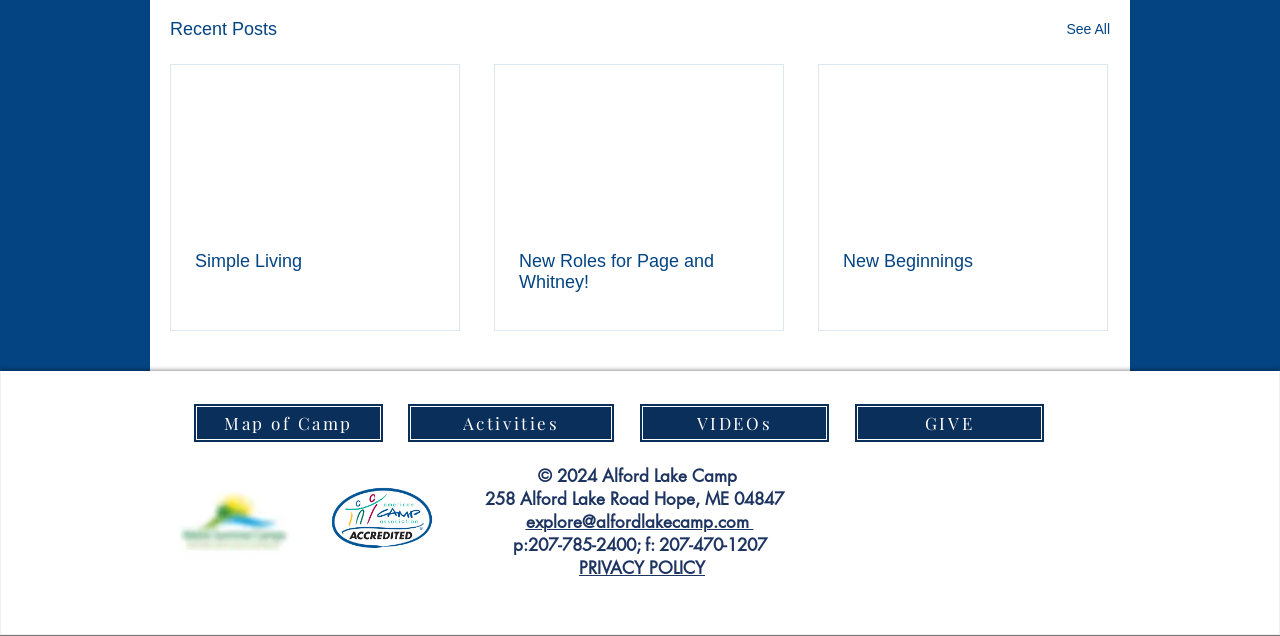Pinpoint the bounding box coordinates of the element you need to click to execute the following instruction: "Check the map of camp". The bounding box should be represented by four float numbers between 0 and 1, in the format [left, top, right, bottom].

[0.151, 0.634, 0.3, 0.697]